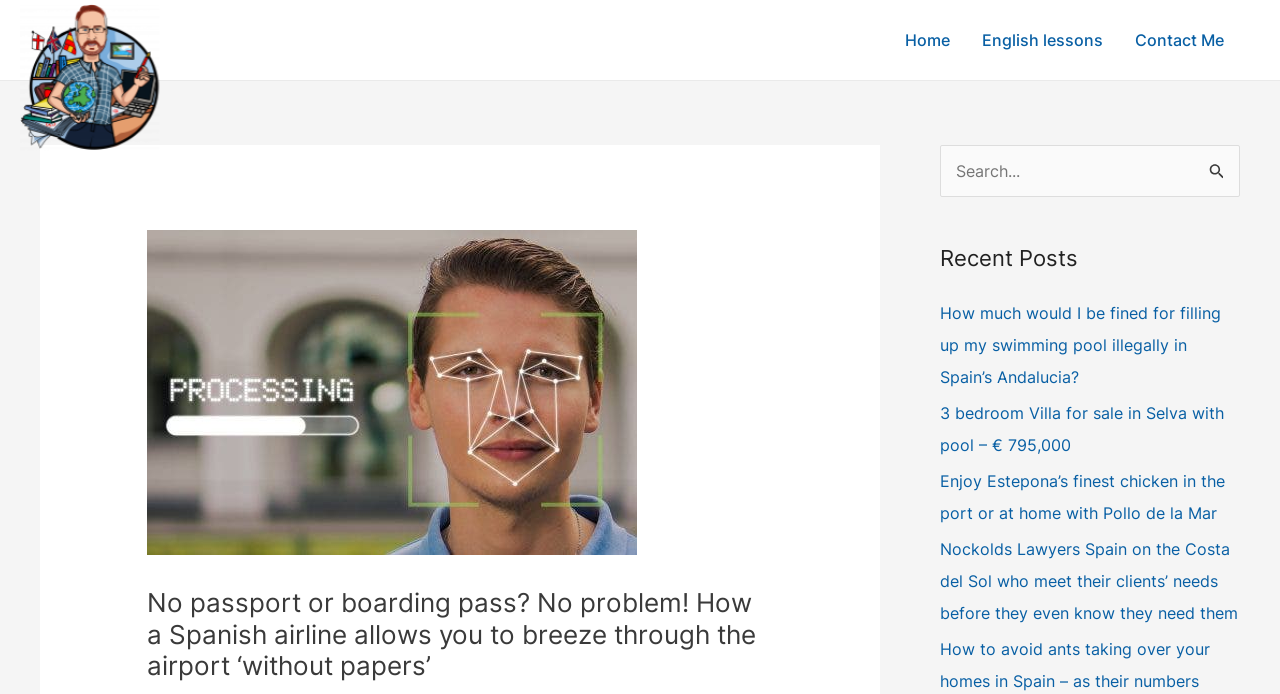What is the price of the villa for sale?
Look at the screenshot and respond with a single word or phrase.

€ 795,000